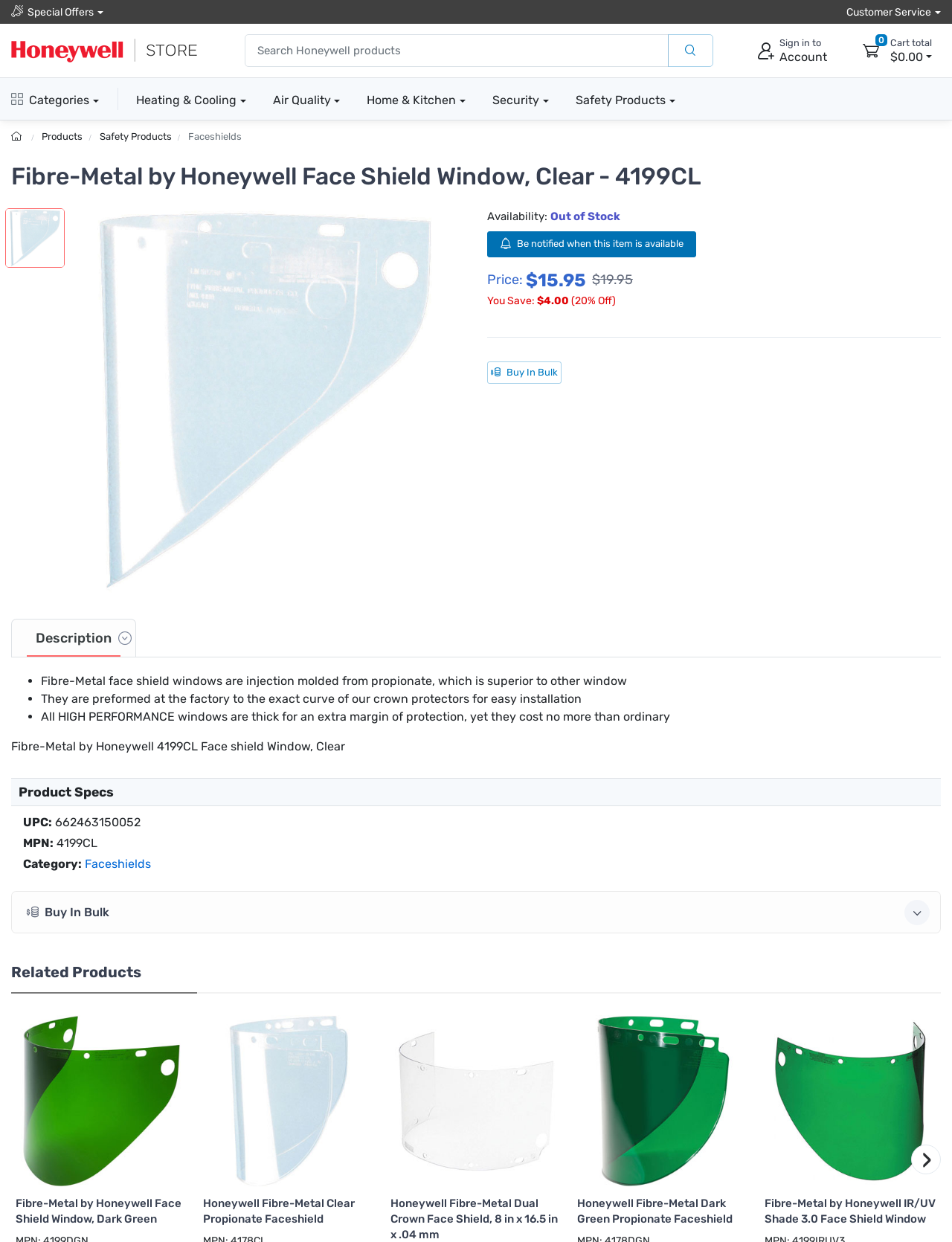Identify the bounding box coordinates of the element that should be clicked to fulfill this task: "Sign in to account". The coordinates should be provided as four float numbers between 0 and 1, i.e., [left, top, right, bottom].

[0.787, 0.027, 0.879, 0.055]